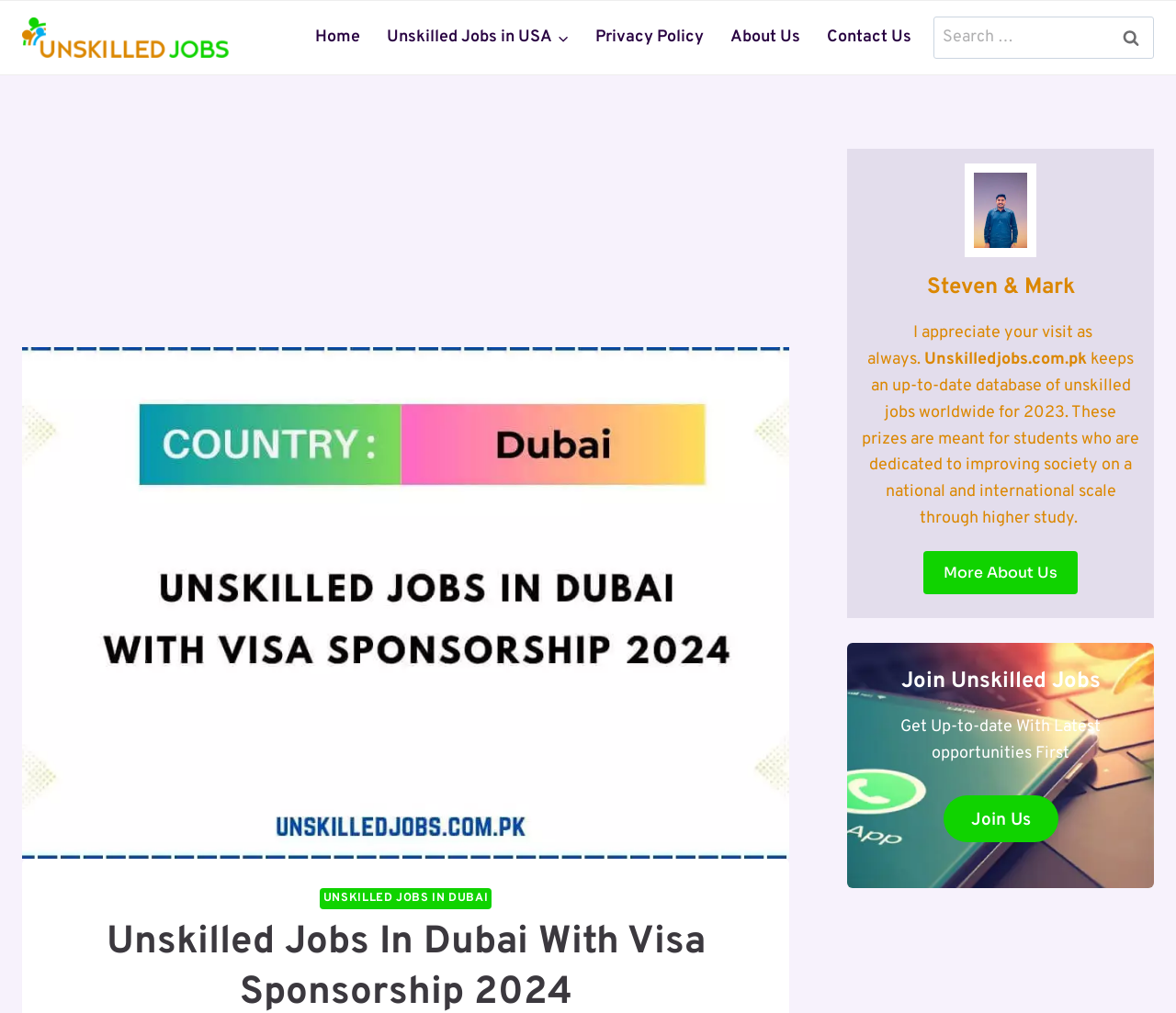Determine the bounding box coordinates for the area that needs to be clicked to fulfill this task: "Join Unskilled Jobs for latest opportunities". The coordinates must be given as four float numbers between 0 and 1, i.e., [left, top, right, bottom].

[0.752, 0.657, 0.95, 0.841]